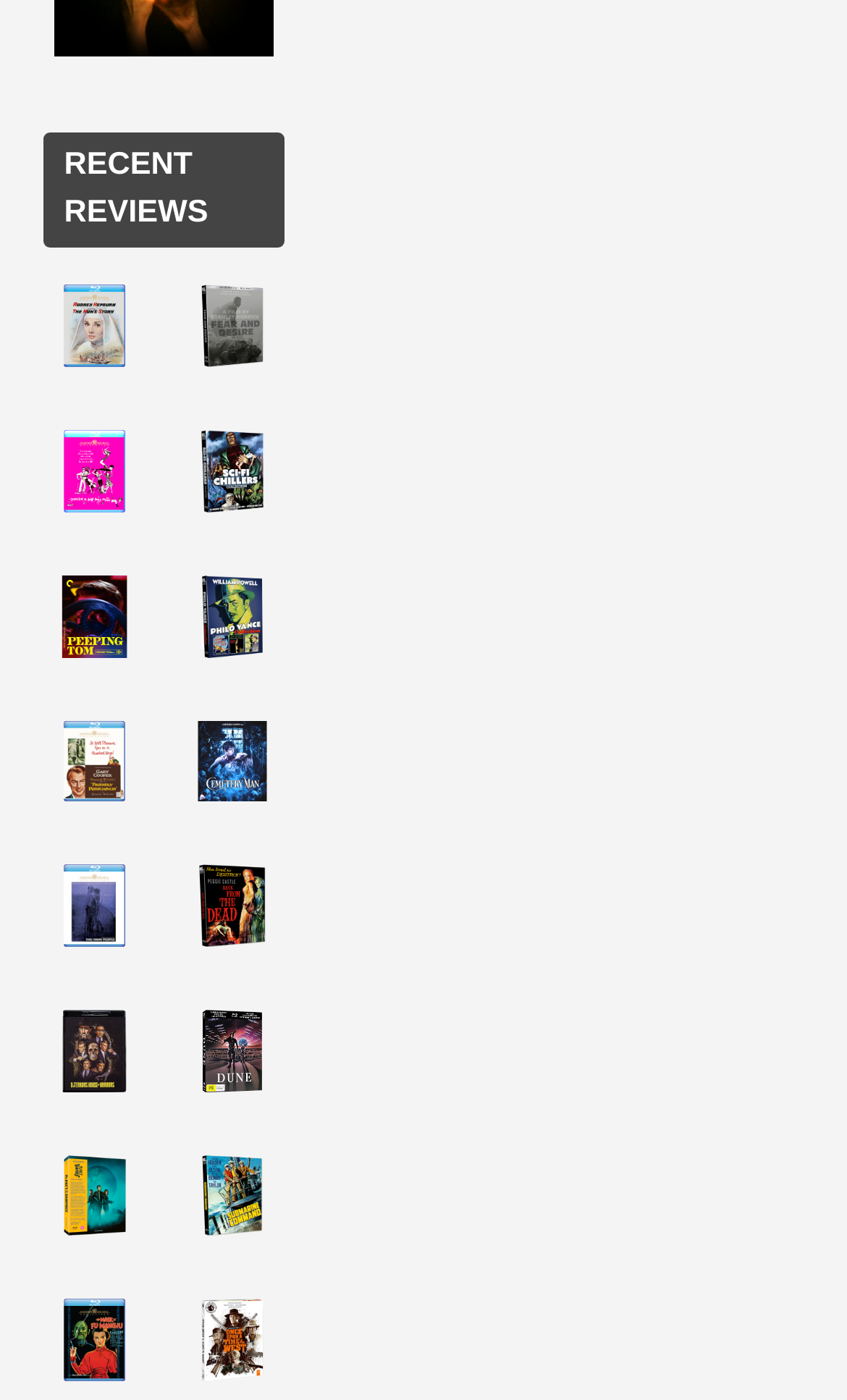Please locate the bounding box coordinates of the element that needs to be clicked to achieve the following instruction: "Check out Sci-Fi Chillers Collection". The coordinates should be four float numbers between 0 and 1, i.e., [left, top, right, bottom].

[0.213, 0.3, 0.336, 0.378]